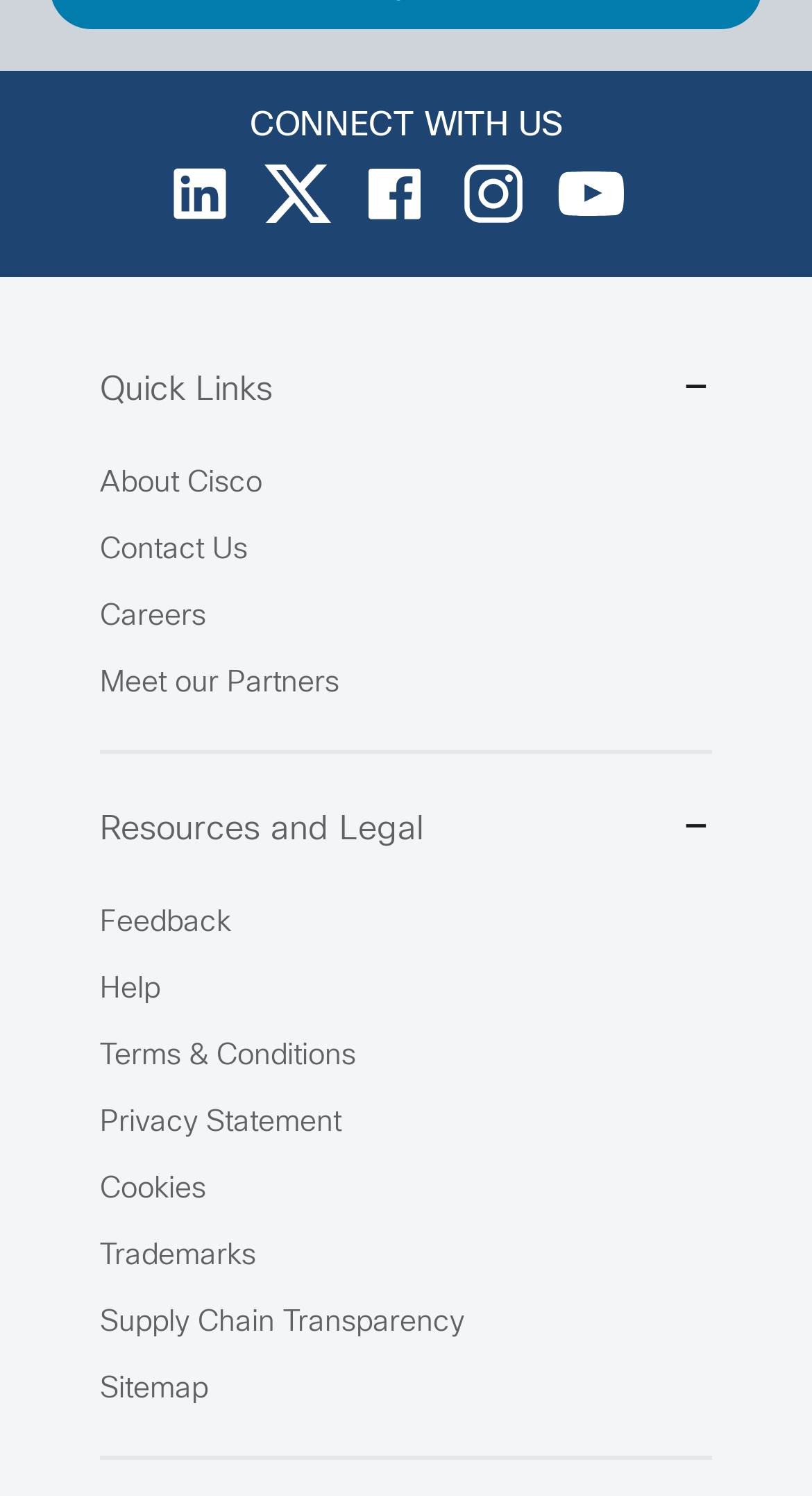Please specify the bounding box coordinates of the area that should be clicked to accomplish the following instruction: "Go to the Help page". The coordinates should consist of four float numbers between 0 and 1, i.e., [left, top, right, bottom].

[0.123, 0.653, 0.197, 0.671]